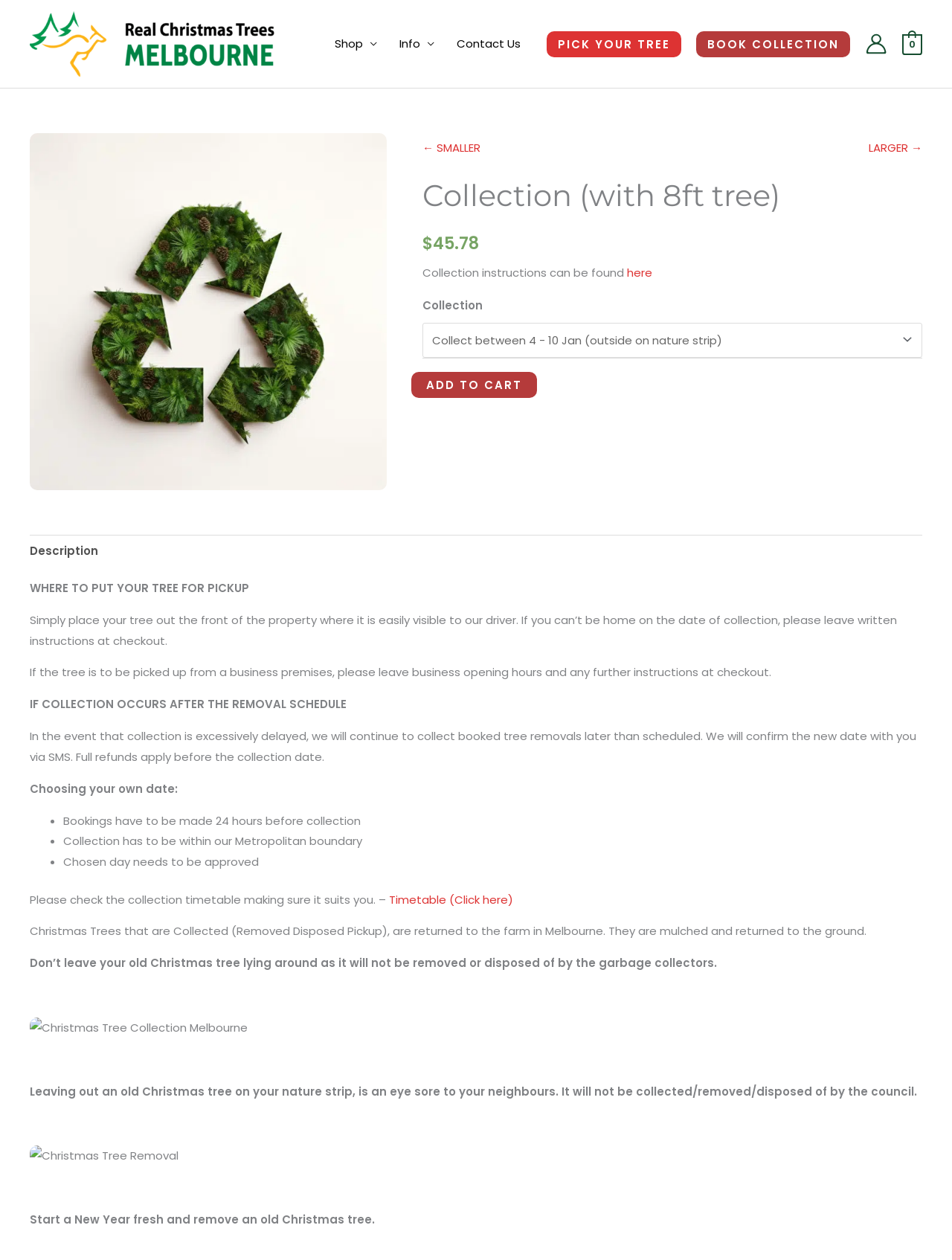Can you specify the bounding box coordinates of the area that needs to be clicked to fulfill the following instruction: "Click on 'ADD TO CART'"?

[0.432, 0.295, 0.564, 0.316]